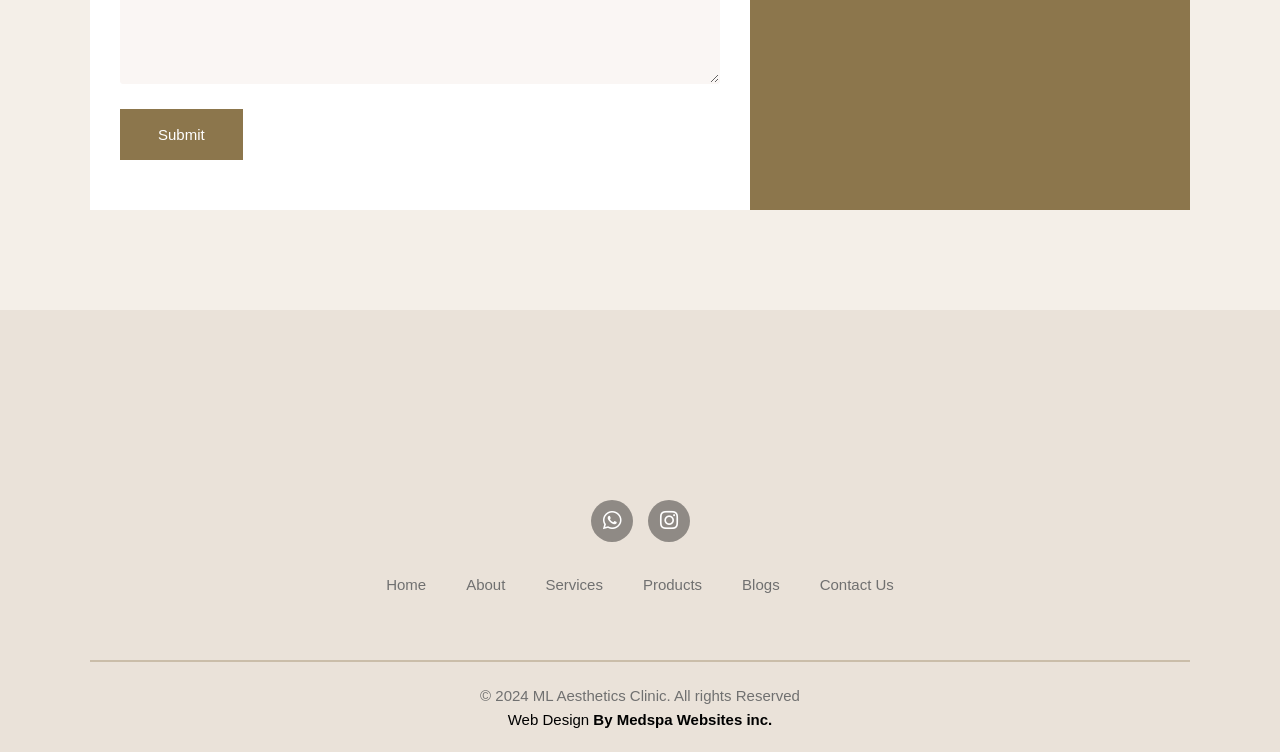What is the name of the clinic?
Based on the screenshot, answer the question with a single word or phrase.

ML Aesthetics Clinic